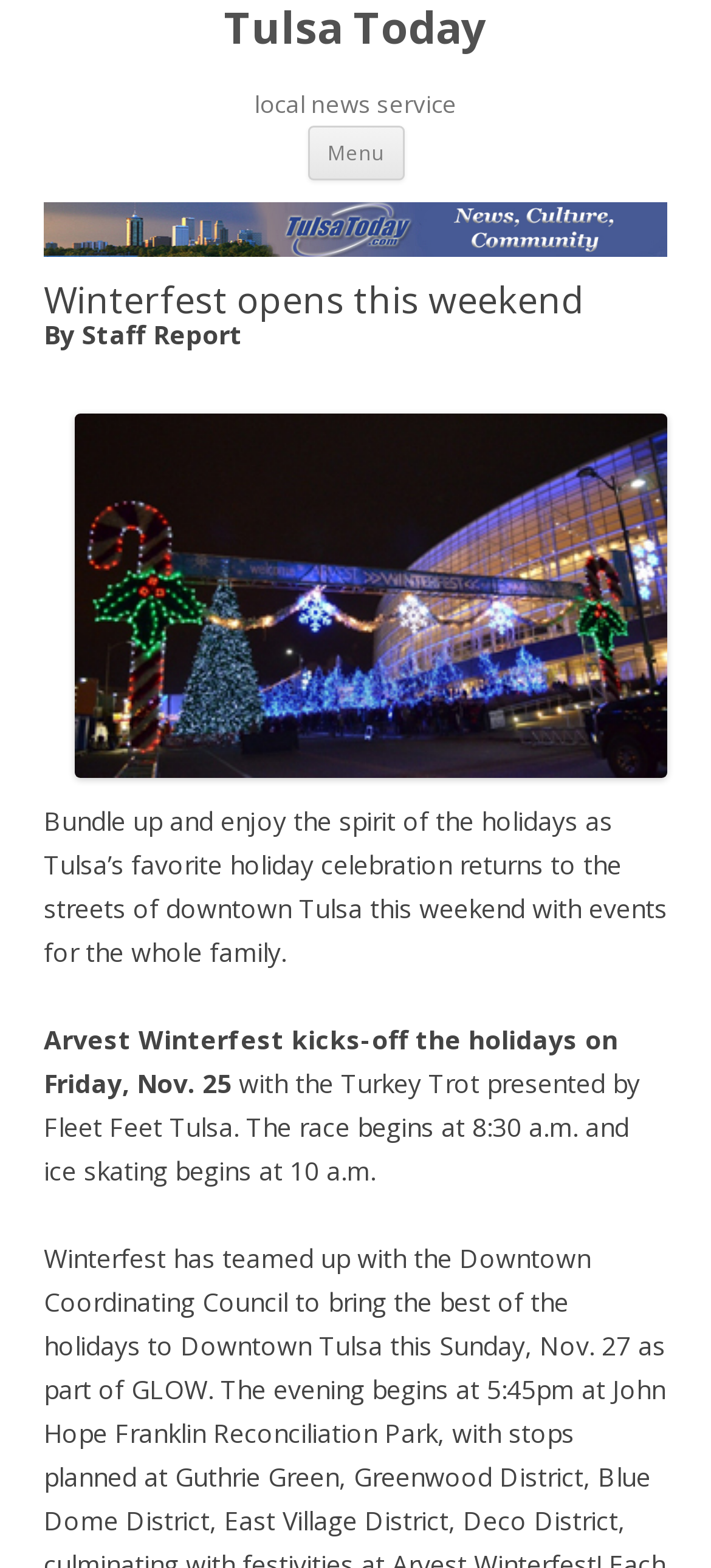What is the name of the holiday celebration?
Based on the image, provide your answer in one word or phrase.

Arvest Winterfest